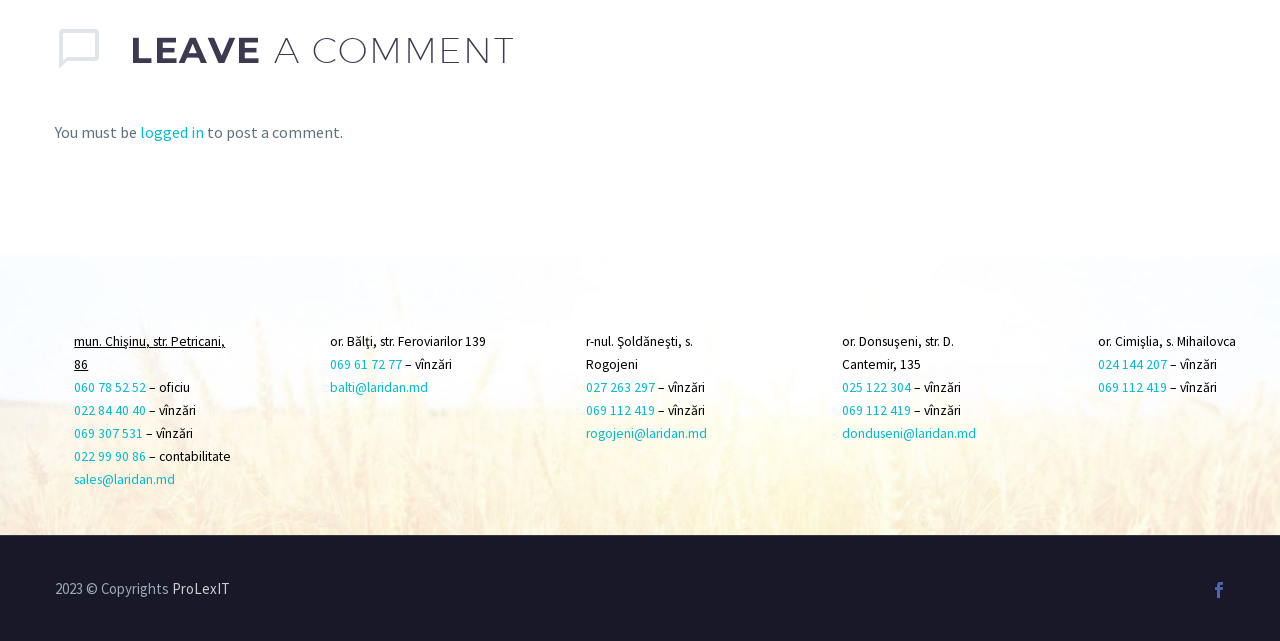Answer the question using only one word or a concise phrase: How many offices does the company have?

5